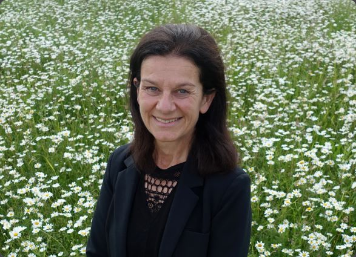Respond concisely with one word or phrase to the following query:
What type of flowers are surrounding the woman?

Wild daisies